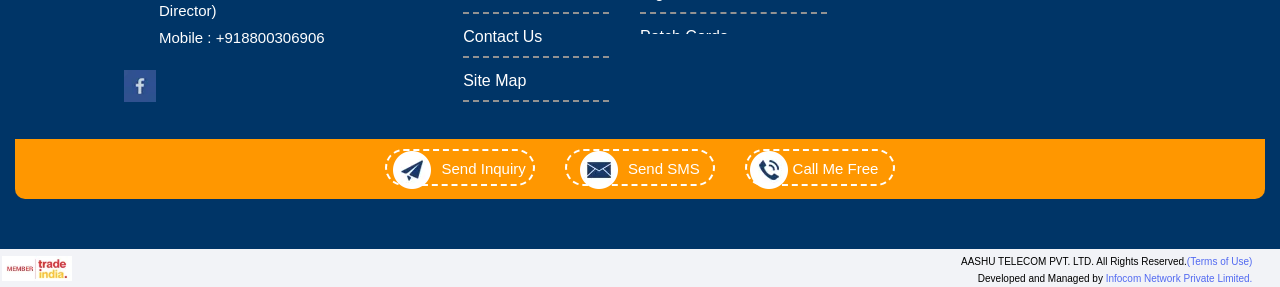What type of products are listed?
Refer to the screenshot and deliver a thorough answer to the question presented.

The webpage lists various products related to telecom installation, including patch cords, cable ties, and optical accessories, which suggests that the company deals with telecom installation materials.